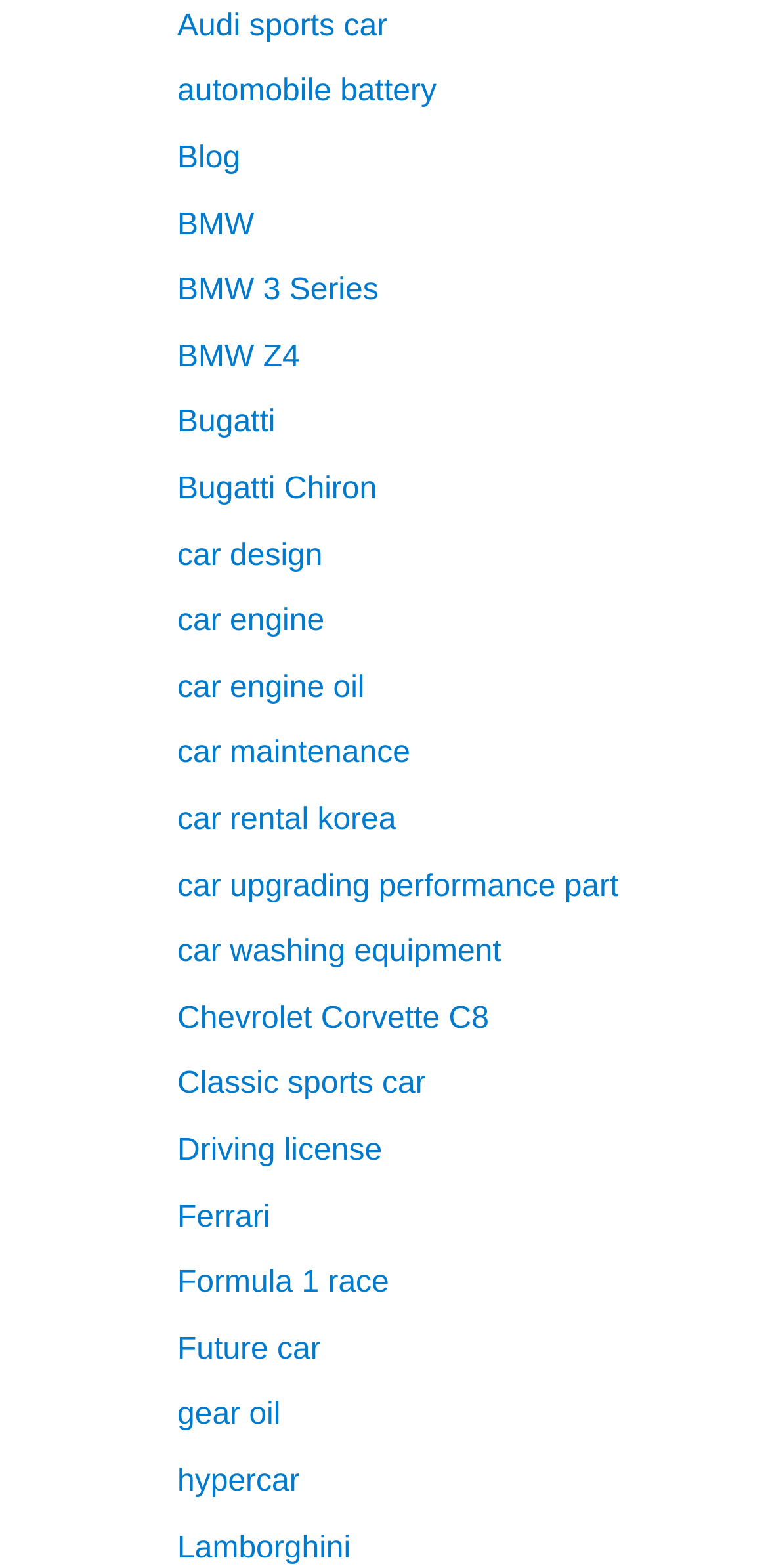Determine the coordinates of the bounding box that should be clicked to complete the instruction: "Explore car design". The coordinates should be represented by four float numbers between 0 and 1: [left, top, right, bottom].

[0.231, 0.344, 0.42, 0.365]